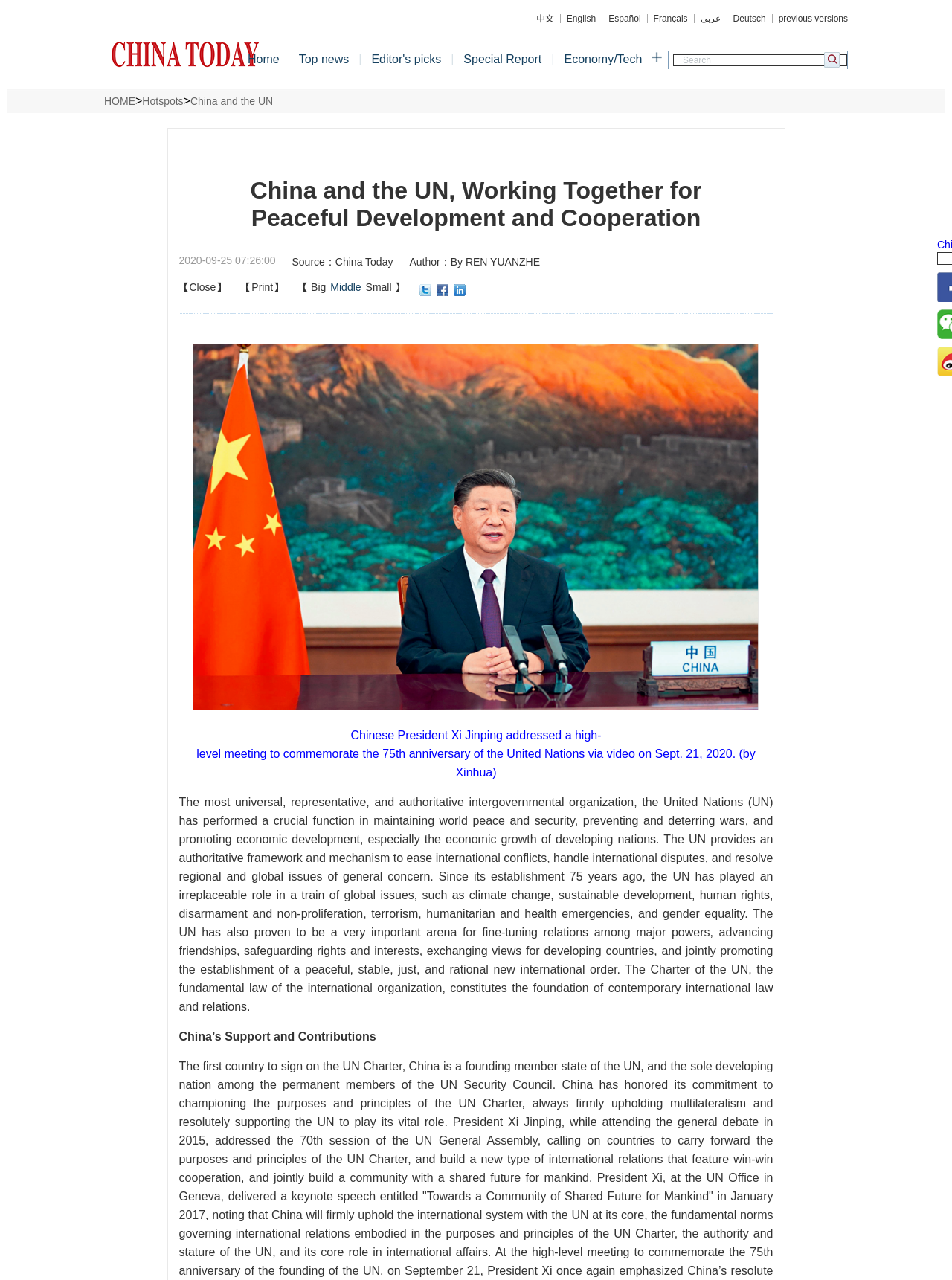Based on the element description: "Erectile Dysfunction", identify the UI element and provide its bounding box coordinates. Use four float numbers between 0 and 1, [left, top, right, bottom].

None